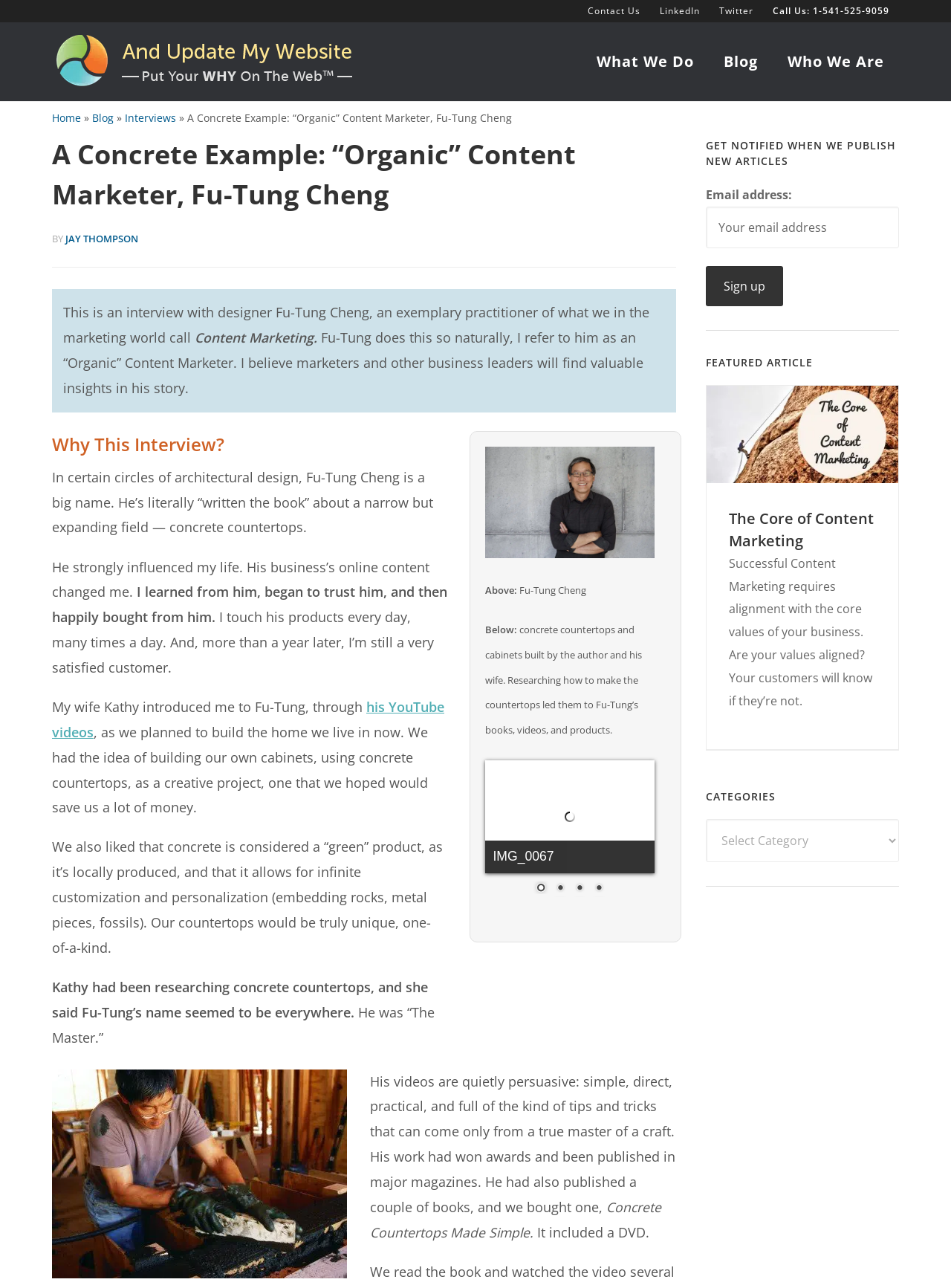What is the name of the book written by Fu-Tung Cheng?
Using the image as a reference, answer the question in detail.

I found the answer by looking at the static text element with ID 571, which mentions 'Concrete Countertops Made Simple' as a book written by Fu-Tung Cheng.